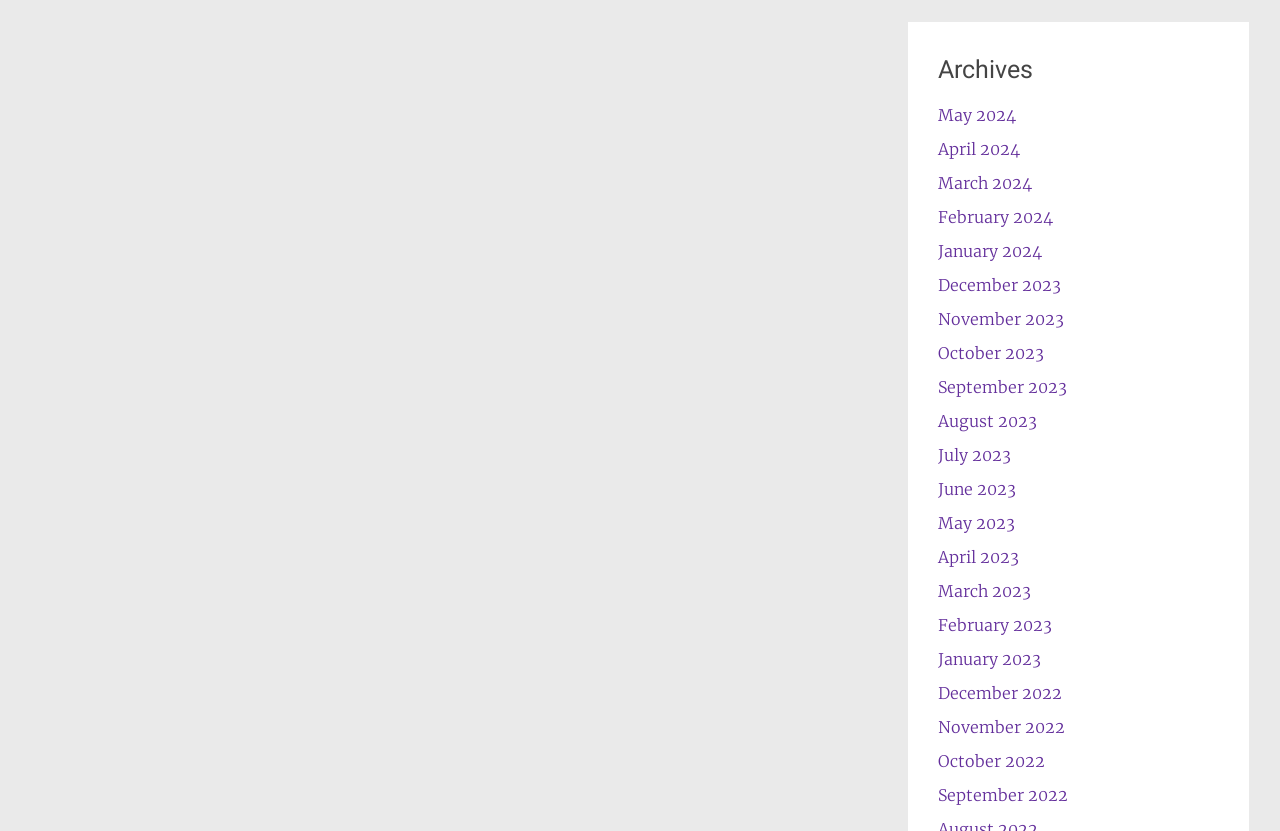What is the latest month listed in 2023?
Using the visual information, reply with a single word or short phrase.

September